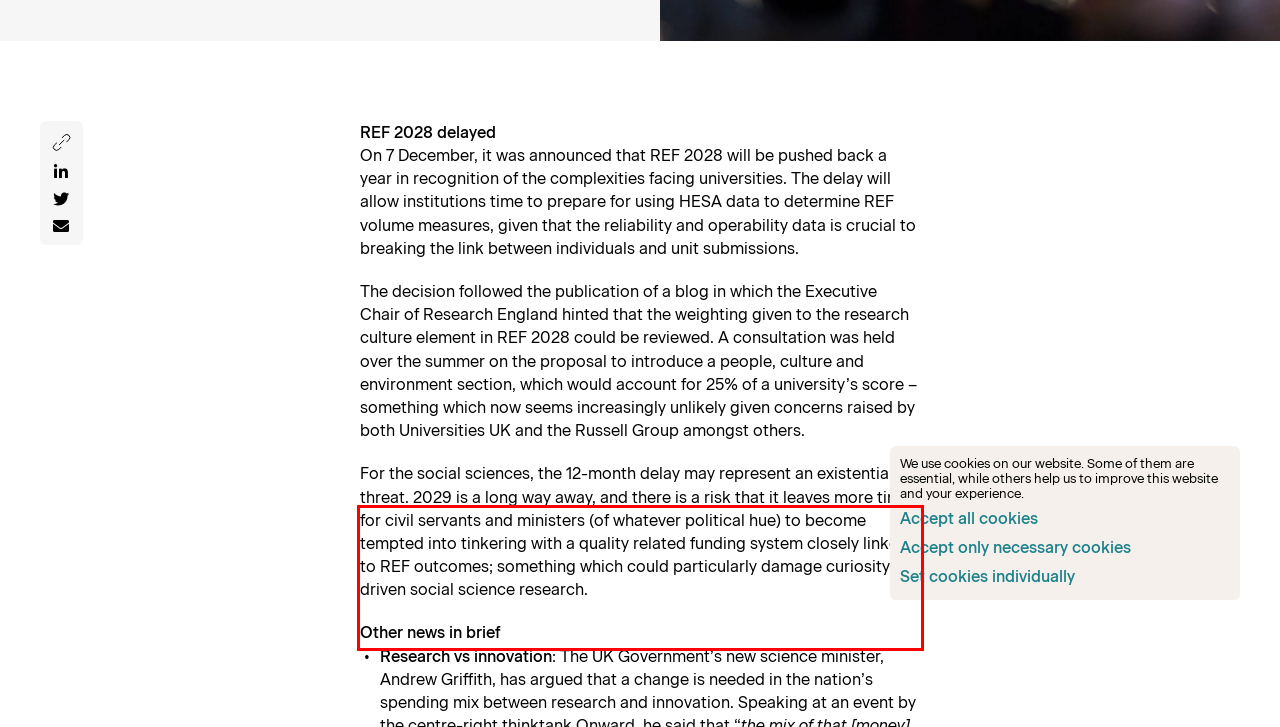Within the provided webpage screenshot, find the red rectangle bounding box and perform OCR to obtain the text content.

For the social sciences, the 12-month delay may represent an existential threat. 2029 is a long way away, and there is a risk that it leaves more time for civil servants and ministers (of whatever political hue) to become tempted into tinkering with a quality related funding system closely linked to REF outcomes; something which could particularly damage curiosity-driven social science research.